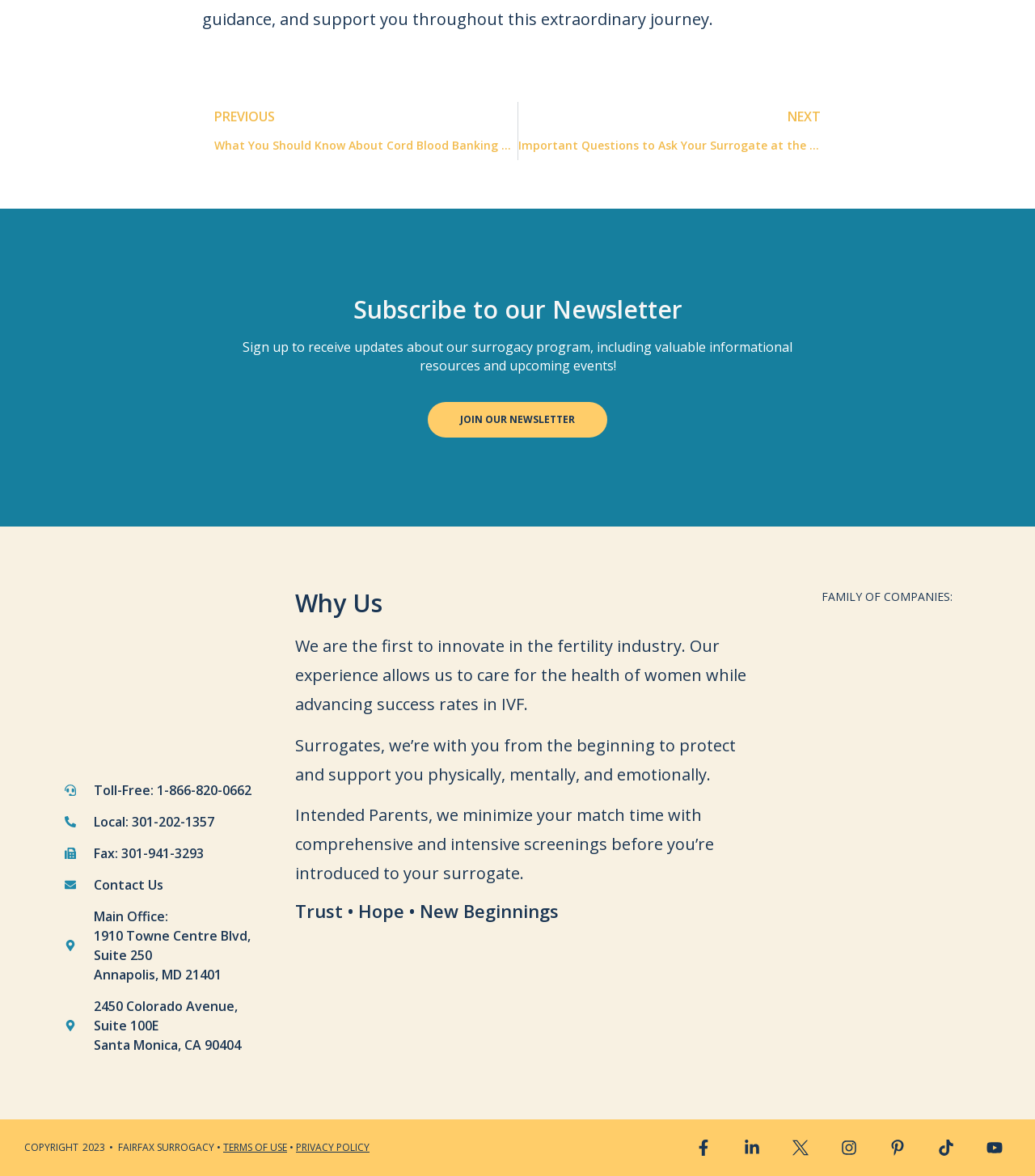Give a one-word or short phrase answer to the question: 
What is the phone number for the main office?

1-866-820-0662